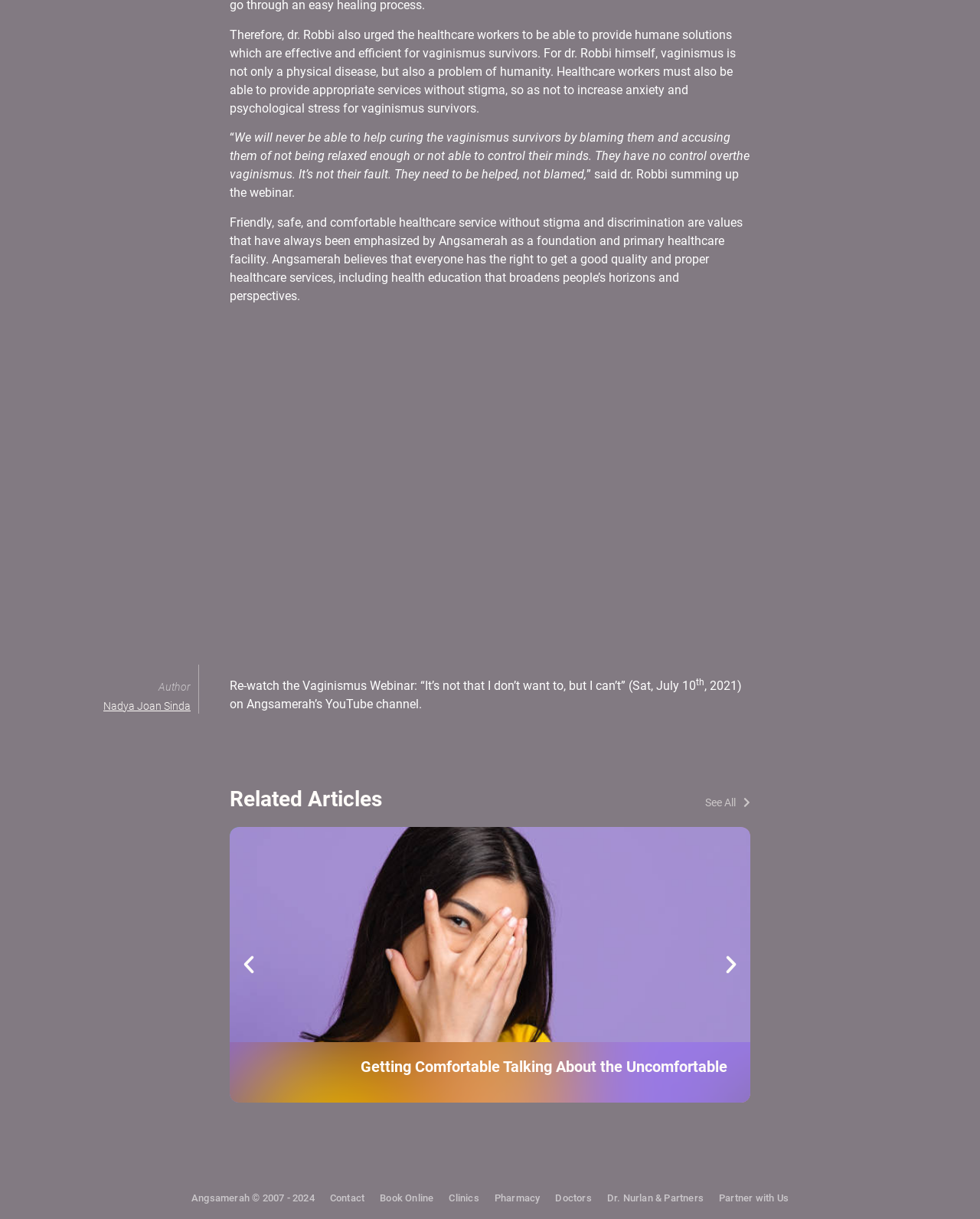Determine the bounding box coordinates of the UI element described below. Use the format (top-left x, top-left y, bottom-right x, bottom-right y) with floating point numbers between 0 and 1: Partner with Us

[0.734, 0.978, 0.805, 0.988]